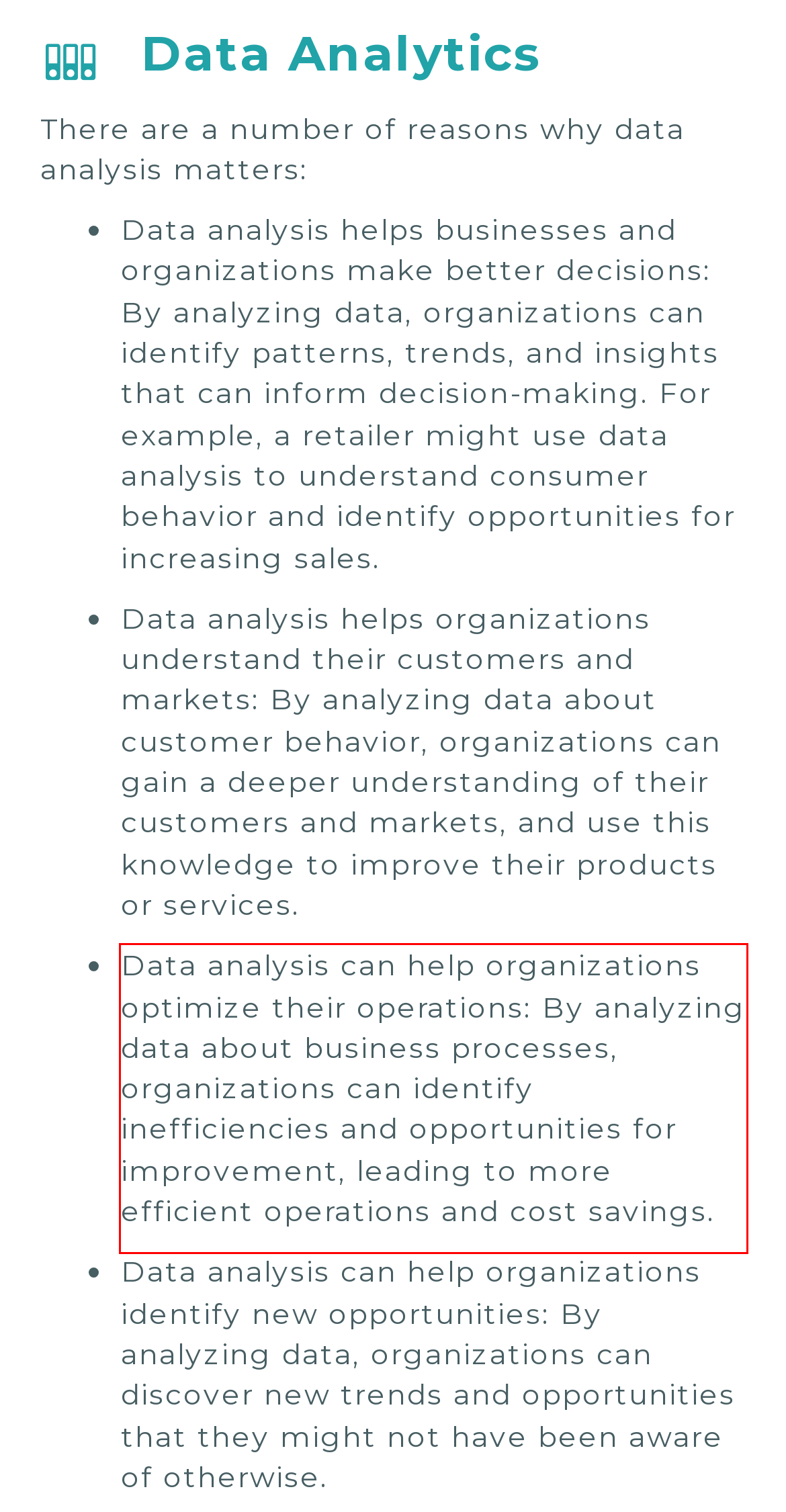The screenshot provided shows a webpage with a red bounding box. Apply OCR to the text within this red bounding box and provide the extracted content.

Data analysis can help organizations optimize their operations: By analyzing data about business processes, organizations can identify inefficiencies and opportunities for improvement, leading to more efficient operations and cost savings.